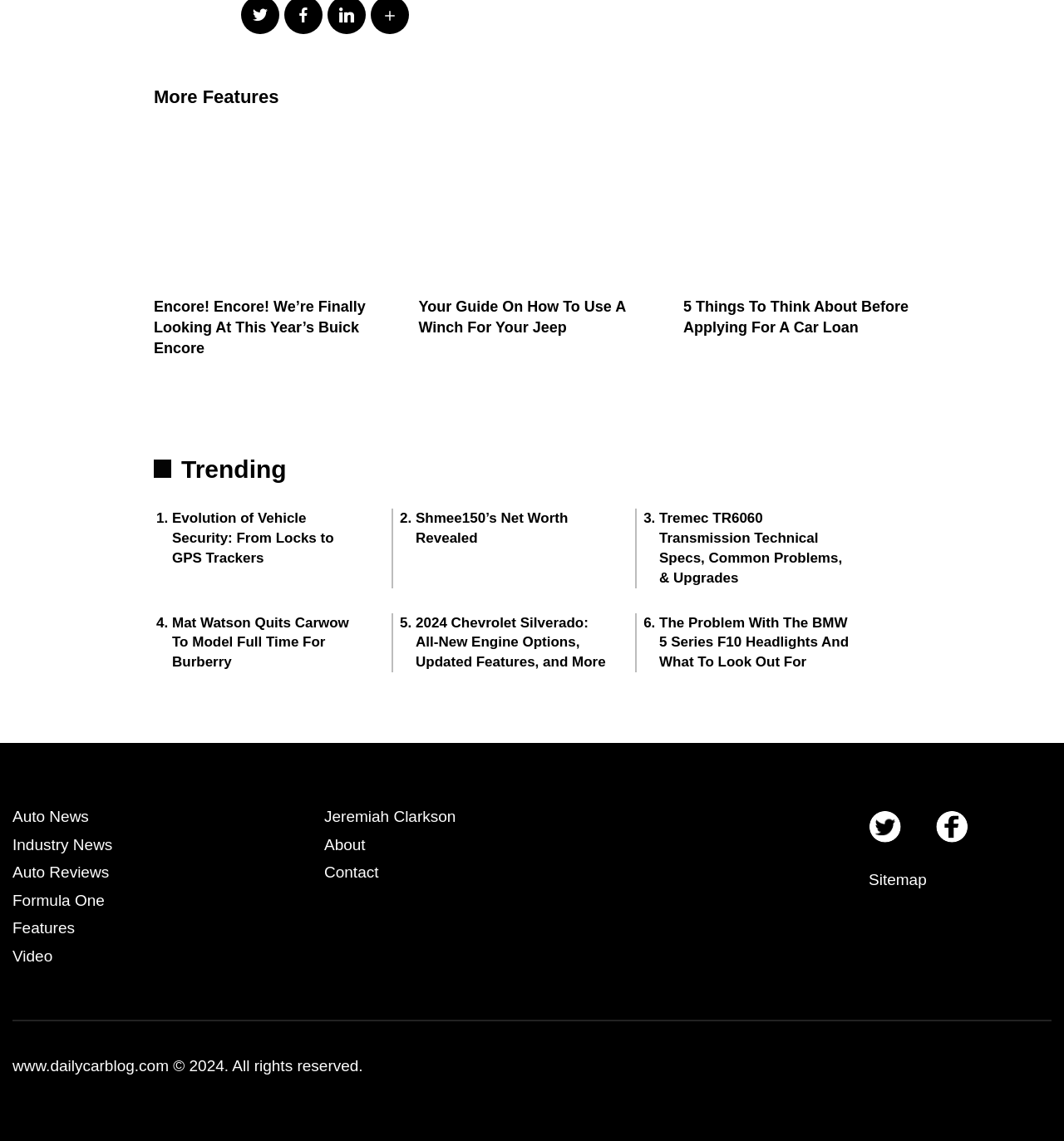Pinpoint the bounding box coordinates of the clickable area necessary to execute the following instruction: "Click on 'More Features'". The coordinates should be given as four float numbers between 0 and 1, namely [left, top, right, bottom].

[0.145, 0.076, 0.262, 0.094]